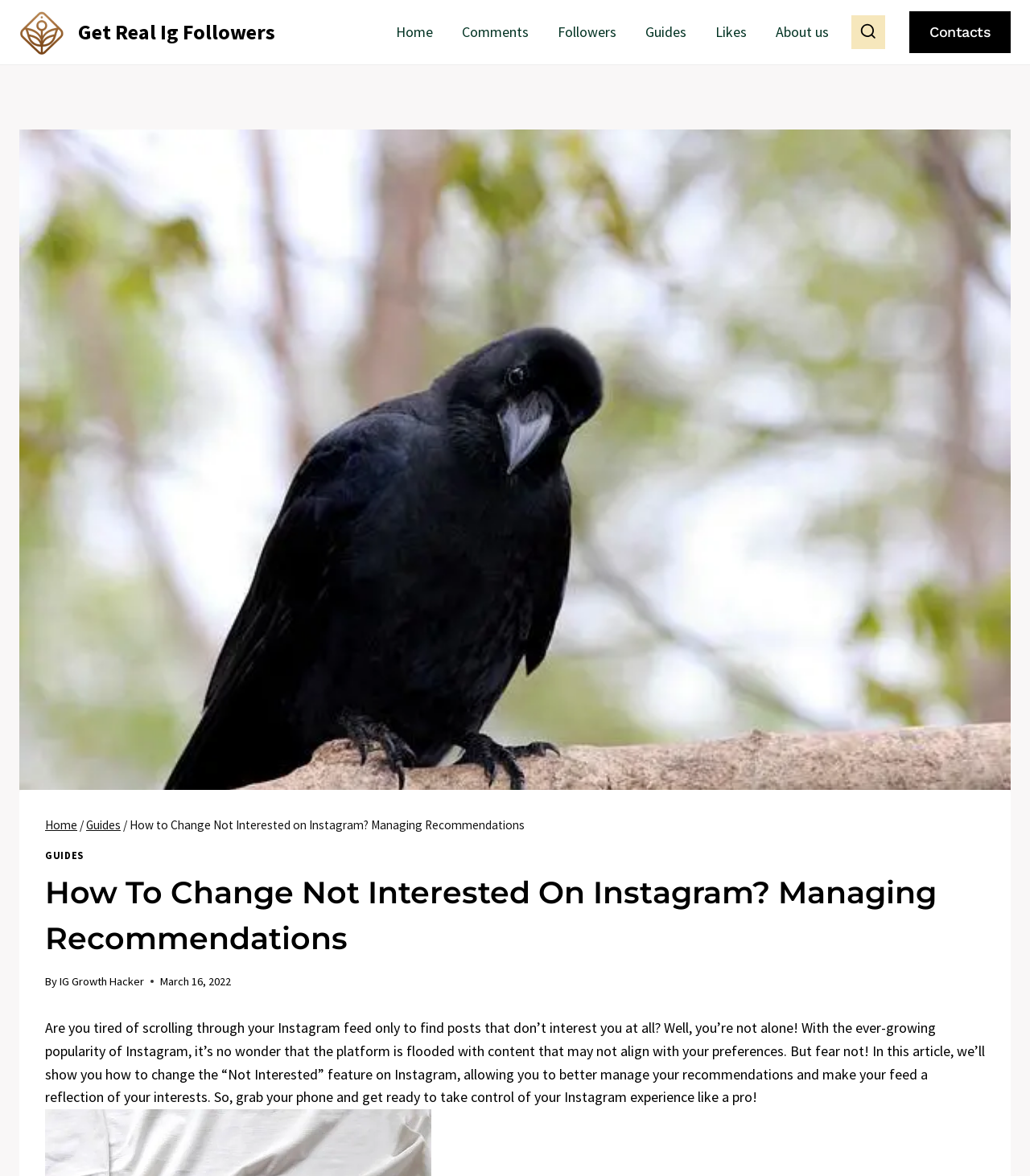Who is the author of the article?
Please analyze the image and answer the question with as much detail as possible.

I determined the author of the article by looking at the text below the header, which says 'By IG Growth Hacker'. This indicates that IG Growth Hacker is the author of the article.